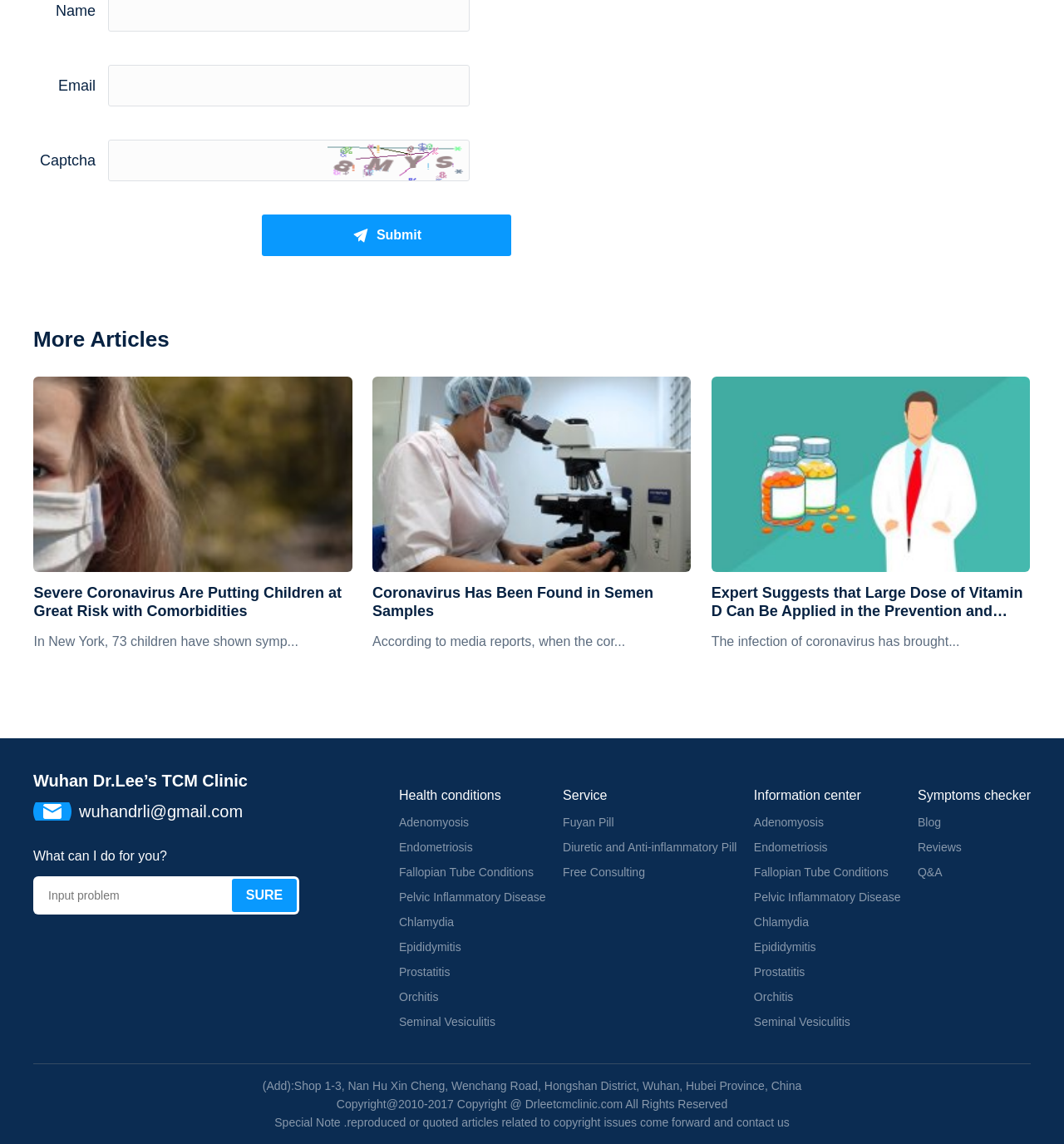Provide the bounding box coordinates for the area that should be clicked to complete the instruction: "Enter name".

[0.102, 0.057, 0.441, 0.093]